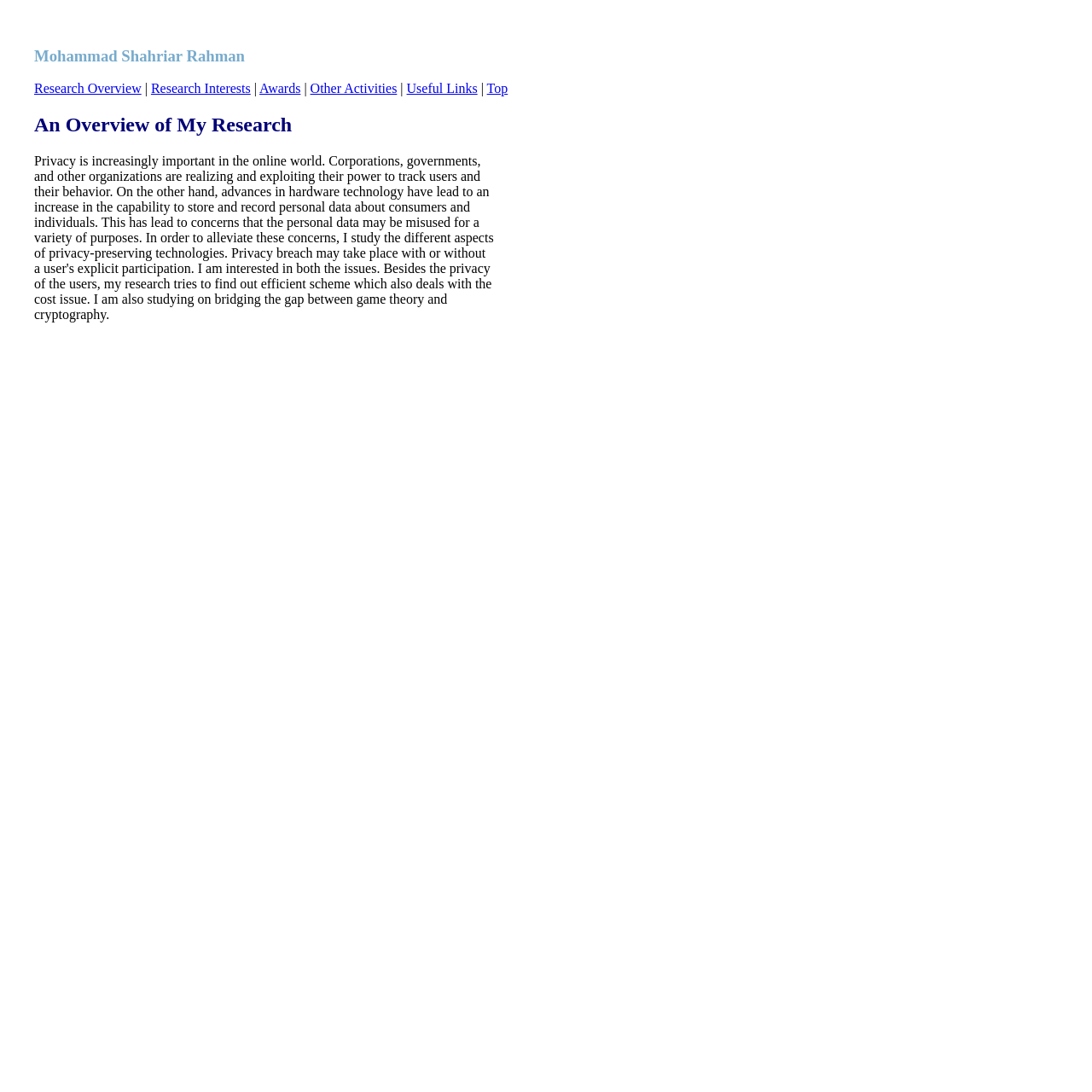Give a one-word or short-phrase answer to the following question: 
What is the researcher's name?

Mohammad Shahriar Rahman